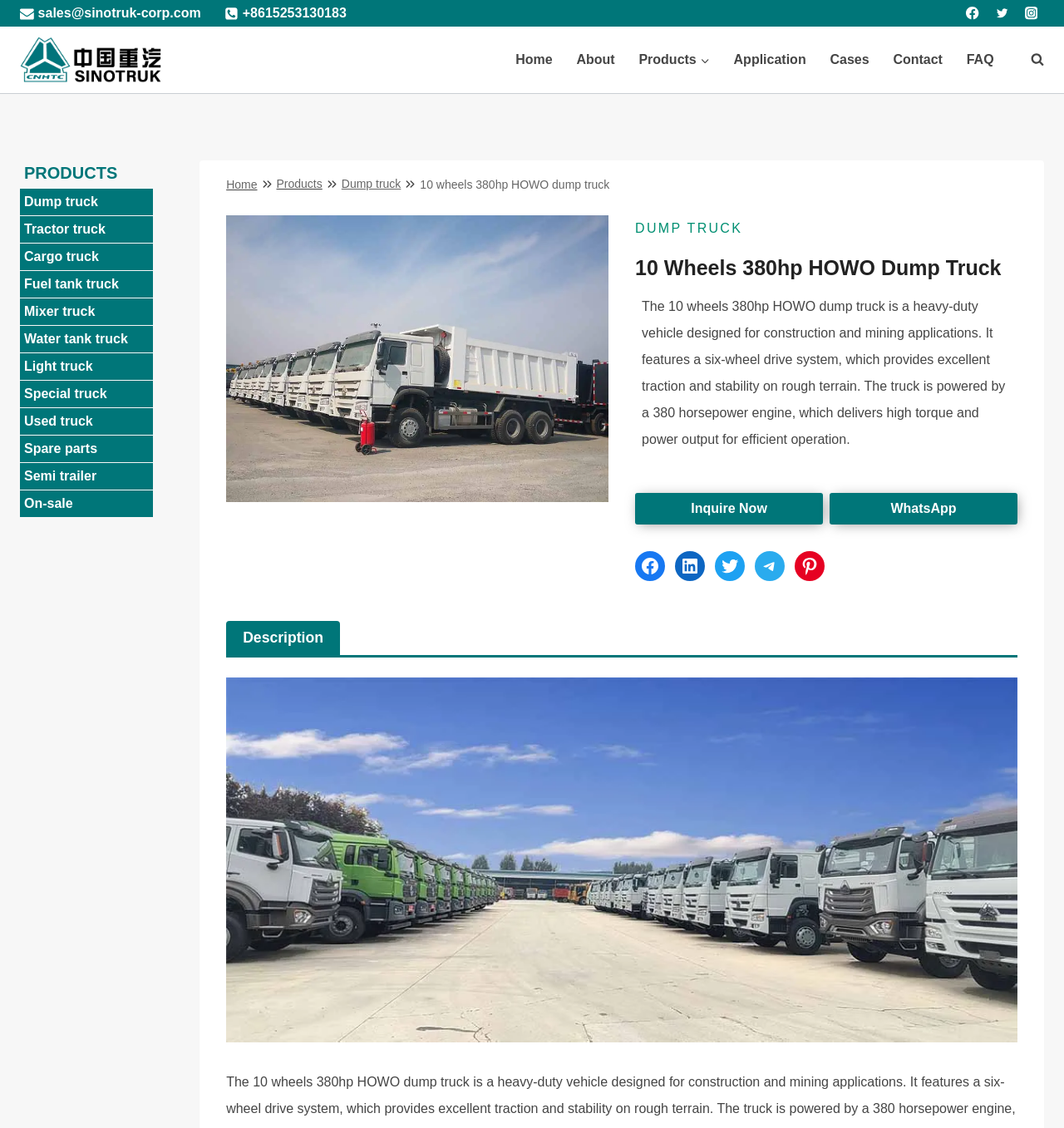Please locate the bounding box coordinates of the region I need to click to follow this instruction: "Contact us through email".

[0.019, 0.0, 0.189, 0.024]